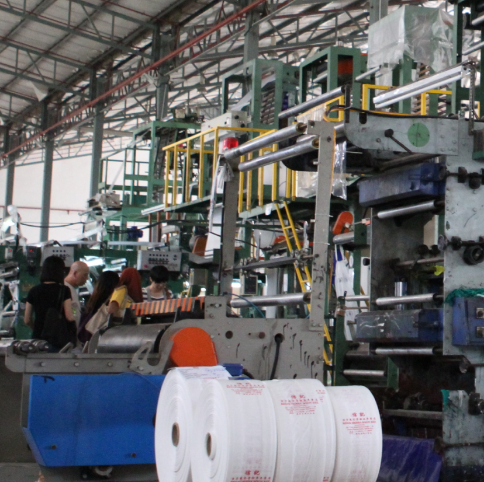Explain the image with as much detail as possible.

The image showcases a bustling manufacturing facility, specifically focused on the production of plastic bags and food packaging. In the foreground, large rolls of white plastic film are prominently displayed, indicative of the raw materials used in the packaging process. Behind the rolls, several workers are engaged in operating advanced machinery, which features multiple components and appears heavily utilized. The workspace is spacious with industrial-grade equipment arranged neatly, emphasizing the scale of operations.

The overall atmosphere reflects a commitment to efficient production and innovation, aligning with the mission to provide tailored packaging solutions to various industries. This visual representation highlights the teamwork and dedication present in the facility, underscoring the company's aim to meet the diverse needs of its customers while ensuring quality and service excellence.